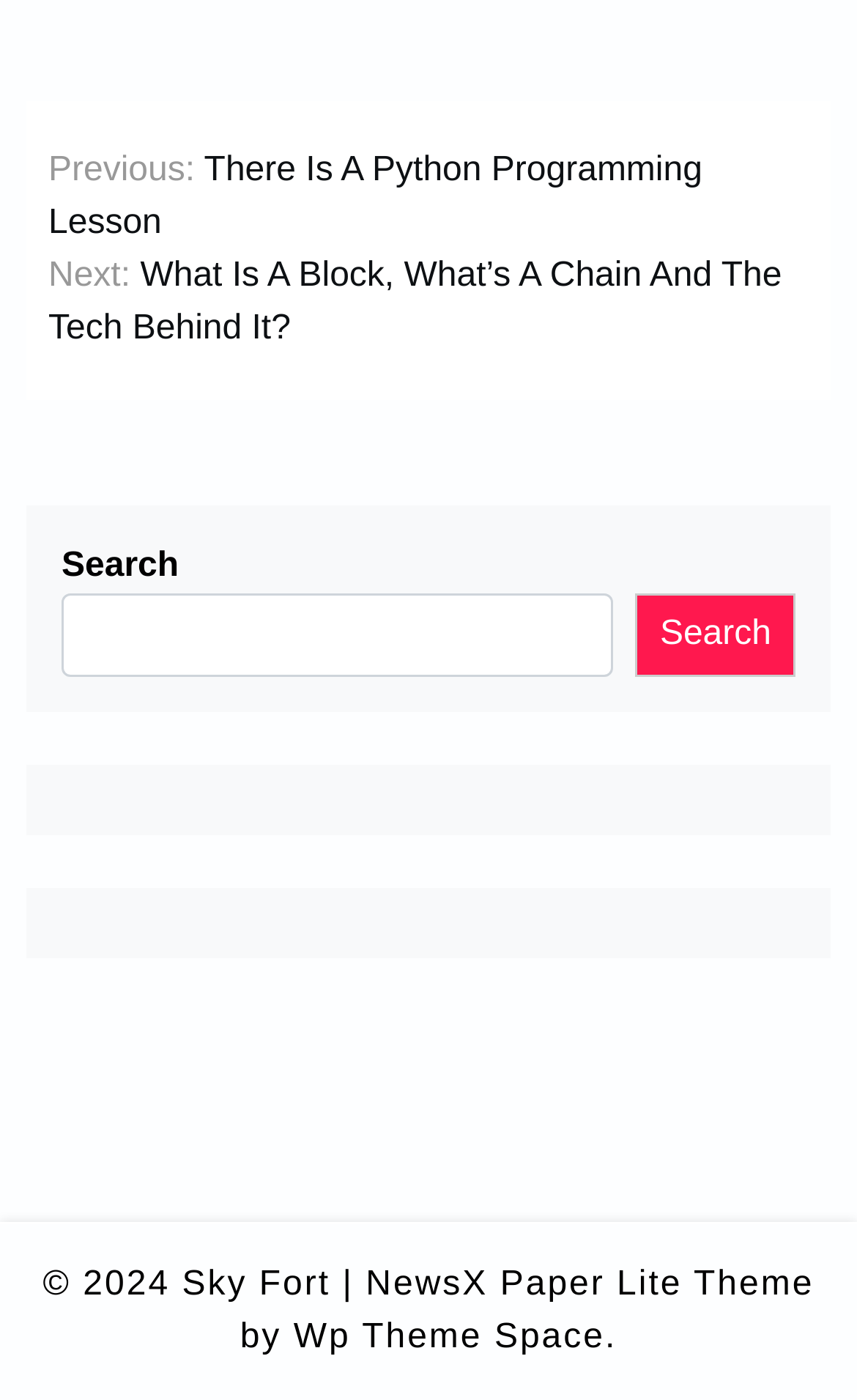What is the name of the website?
Using the image provided, answer with just one word or phrase.

Sky Fort